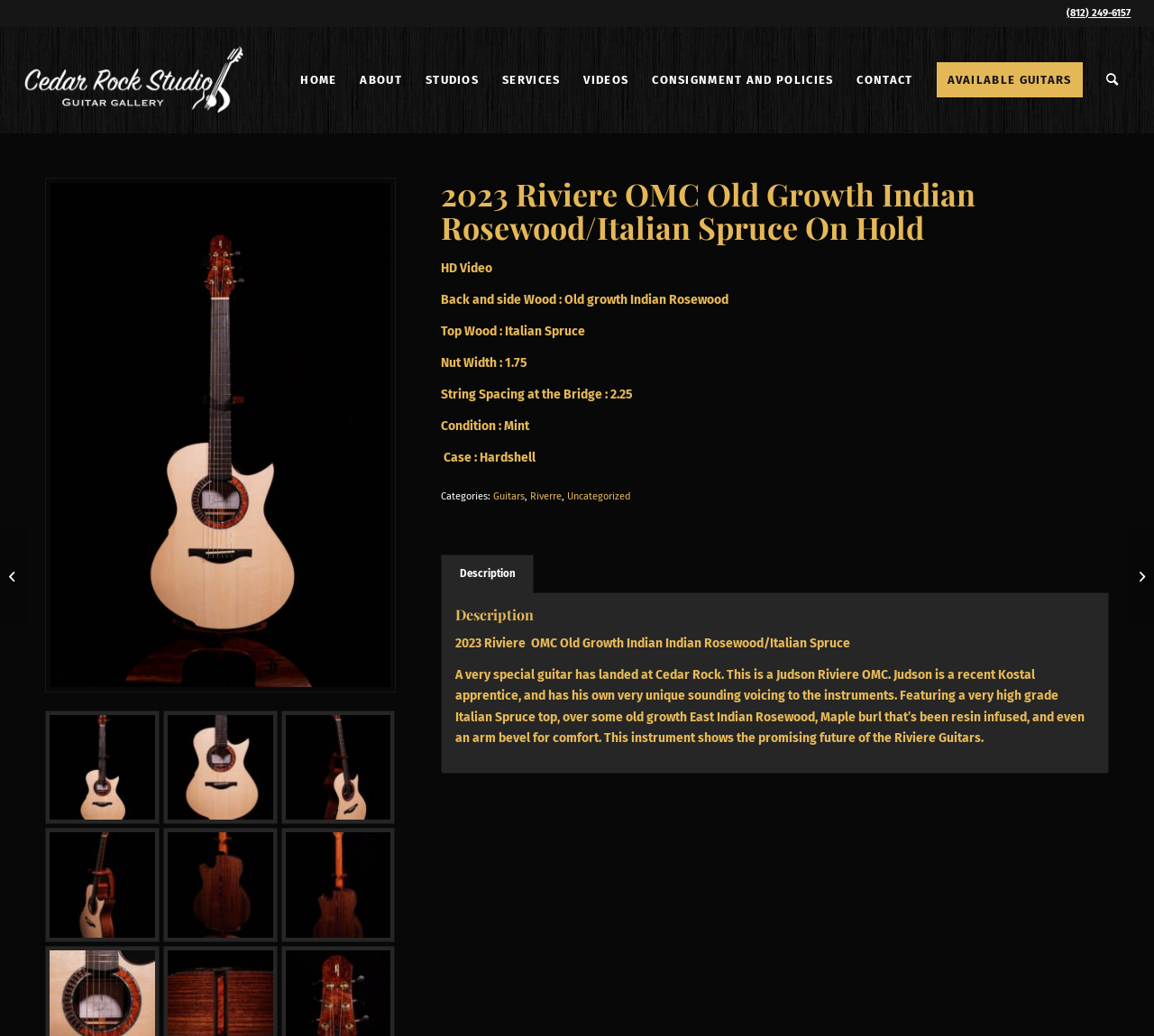Please identify the bounding box coordinates of the element that needs to be clicked to perform the following instruction: "Click the HOME menu item".

[0.25, 0.026, 0.302, 0.129]